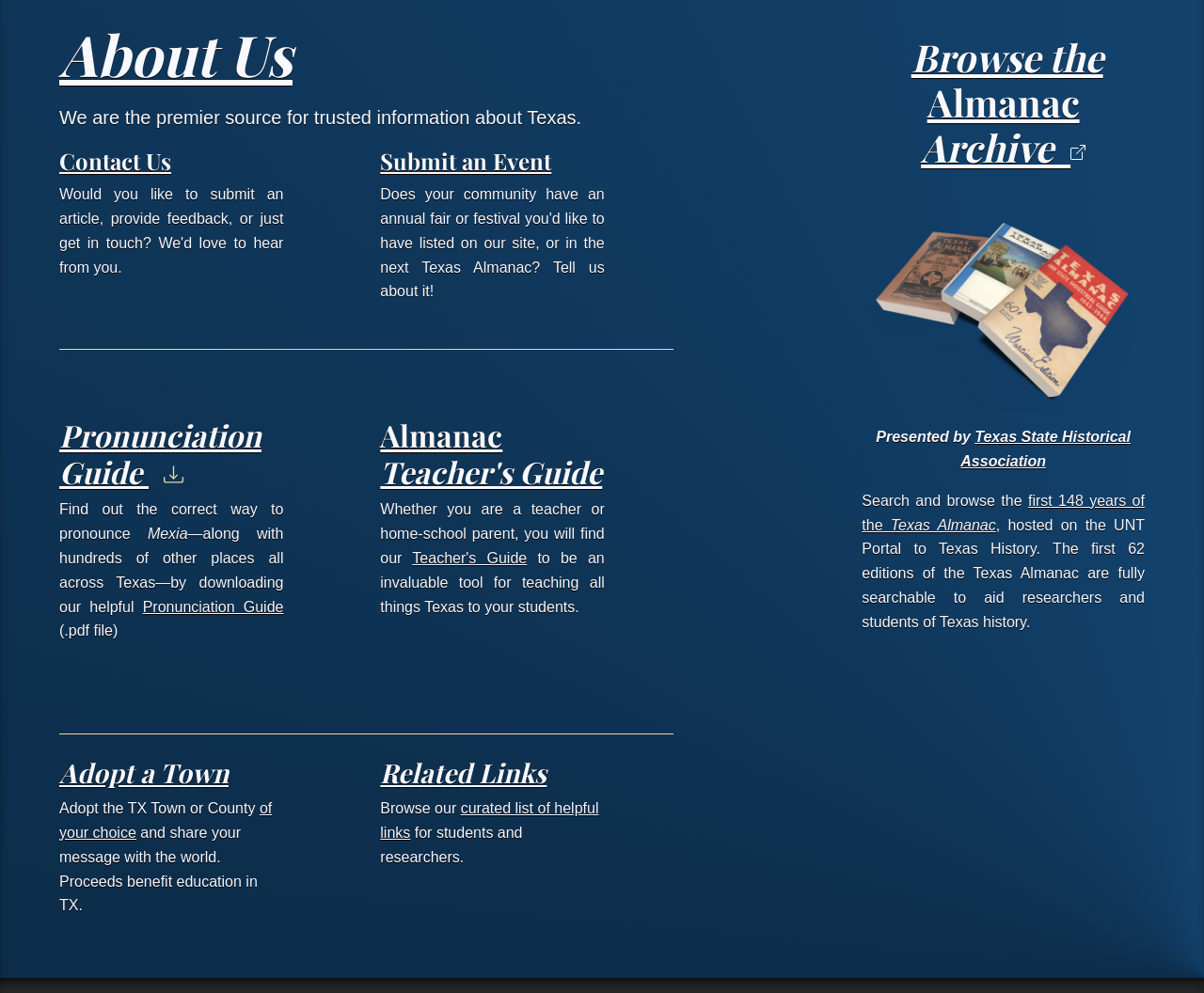Determine the bounding box coordinates of the element's region needed to click to follow the instruction: "Get the Pronunciation Guide". Provide these coordinates as four float numbers between 0 and 1, formatted as [left, top, right, bottom].

[0.049, 0.418, 0.217, 0.495]